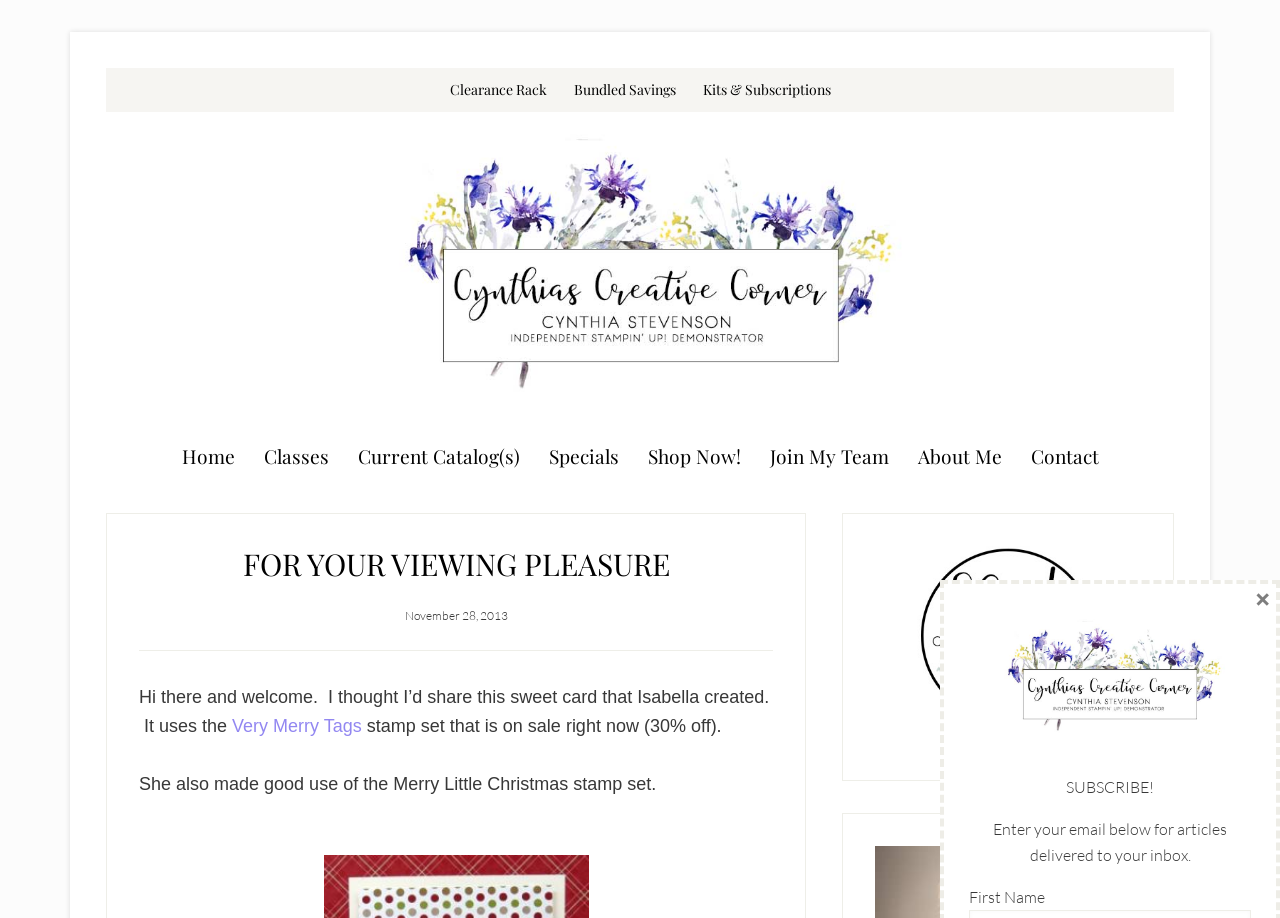Find the bounding box coordinates of the element to click in order to complete the given instruction: "Click on 'Clearance Rack'."

[0.342, 0.074, 0.436, 0.122]